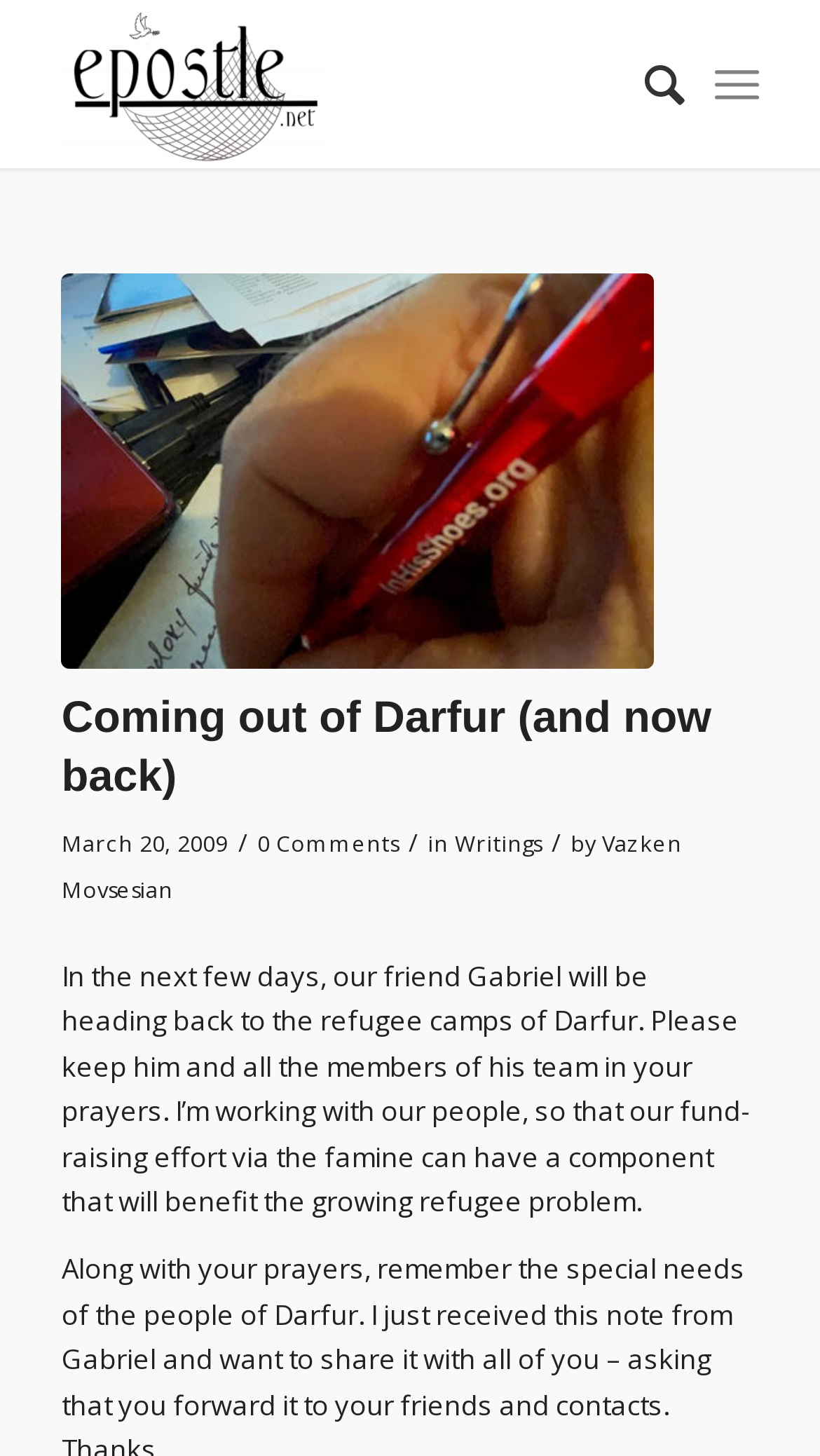Mark the bounding box of the element that matches the following description: "Search".

[0.735, 0.0, 0.835, 0.116]